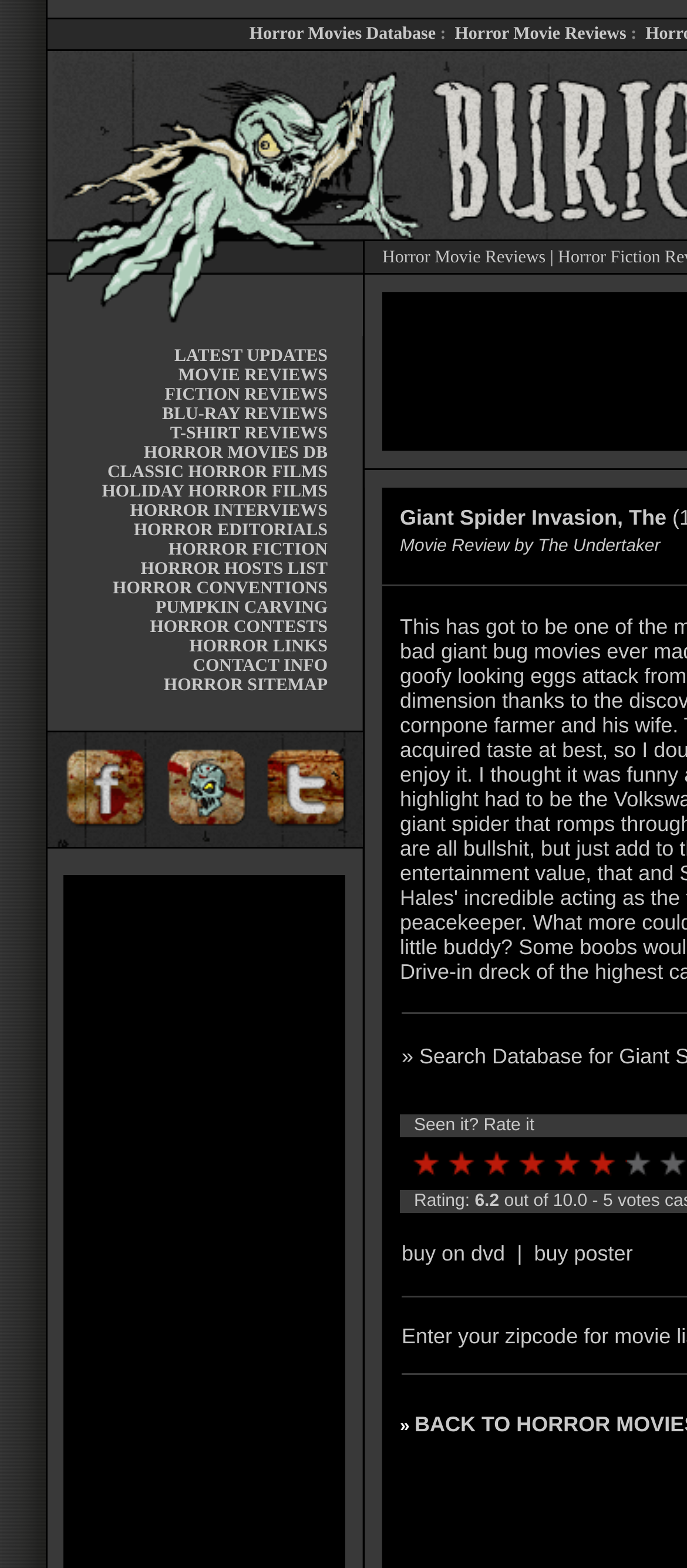From the screenshot, find the bounding box of the UI element matching this description: "title="Dig Buried.com On Twitter"". Supply the bounding box coordinates in the form [left, top, right, bottom], each a float between 0 and 1.

[0.374, 0.531, 0.528, 0.543]